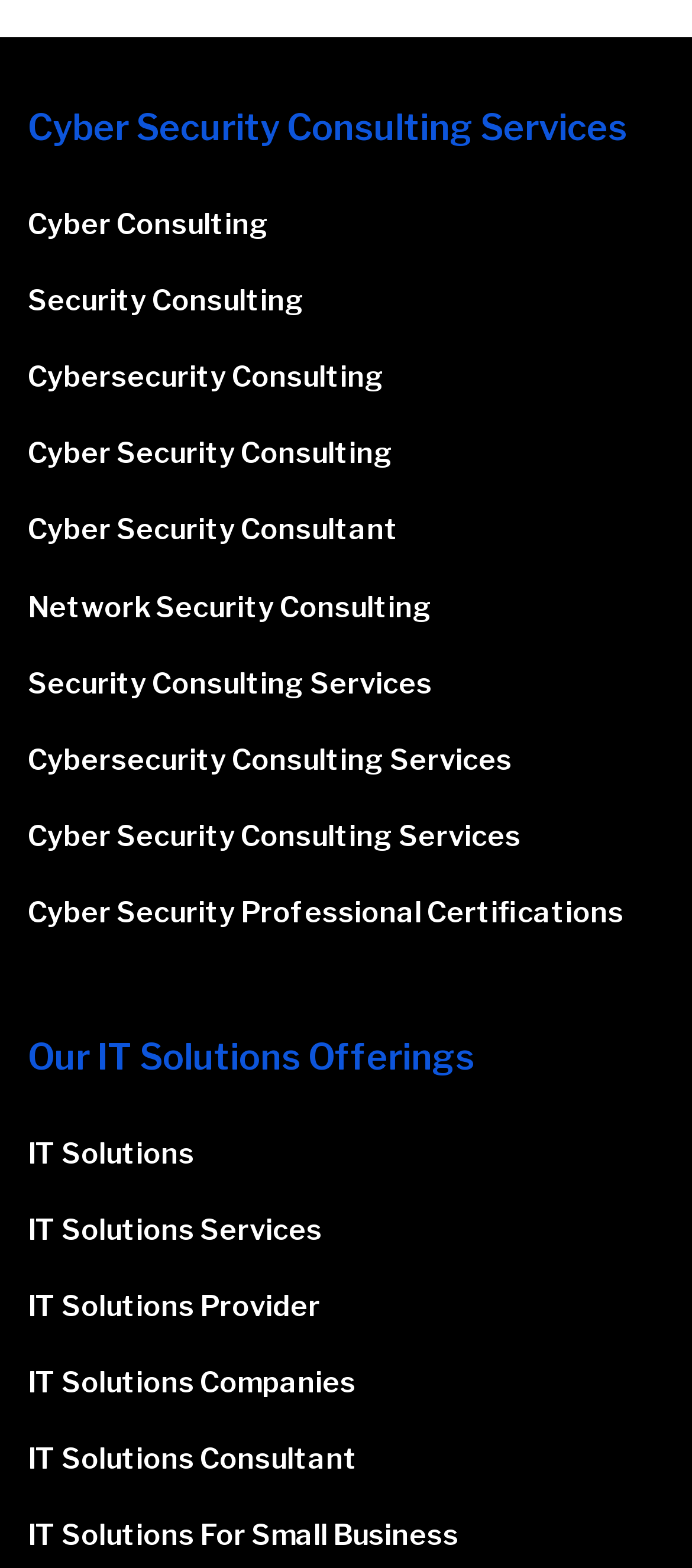Identify the bounding box coordinates for the element you need to click to achieve the following task: "View IT Solutions". The coordinates must be four float values ranging from 0 to 1, formatted as [left, top, right, bottom].

[0.04, 0.725, 0.281, 0.746]